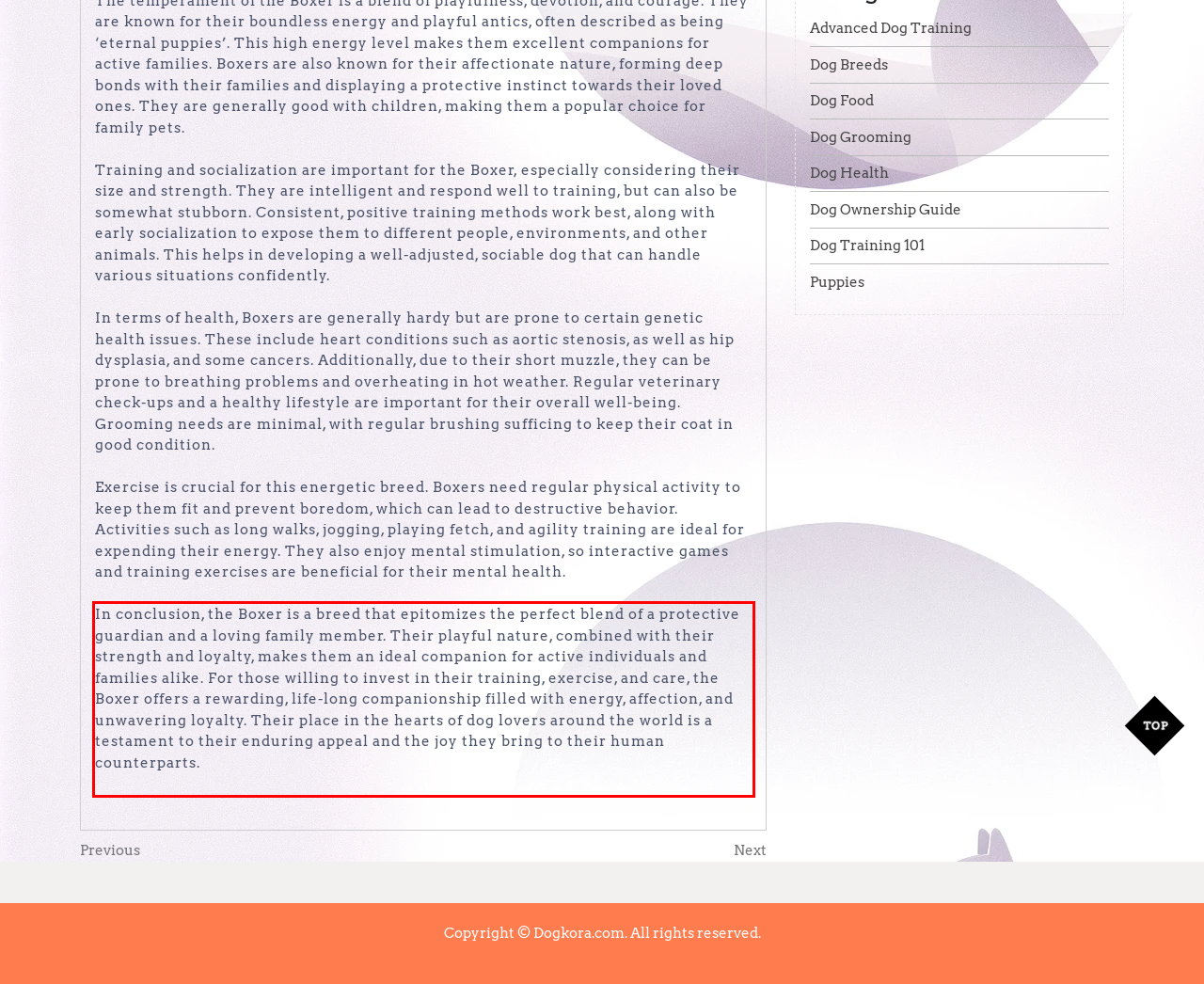Examine the webpage screenshot, find the red bounding box, and extract the text content within this marked area.

In conclusion, the Boxer is a breed that epitomizes the perfect blend of a protective guardian and a loving family member. Their playful nature, combined with their strength and loyalty, makes them an ideal companion for active individuals and families alike. For those willing to invest in their training, exercise, and care, the Boxer offers a rewarding, life-long companionship filled with energy, affection, and unwavering loyalty. Their place in the hearts of dog lovers around the world is a testament to their enduring appeal and the joy they bring to their human counterparts.